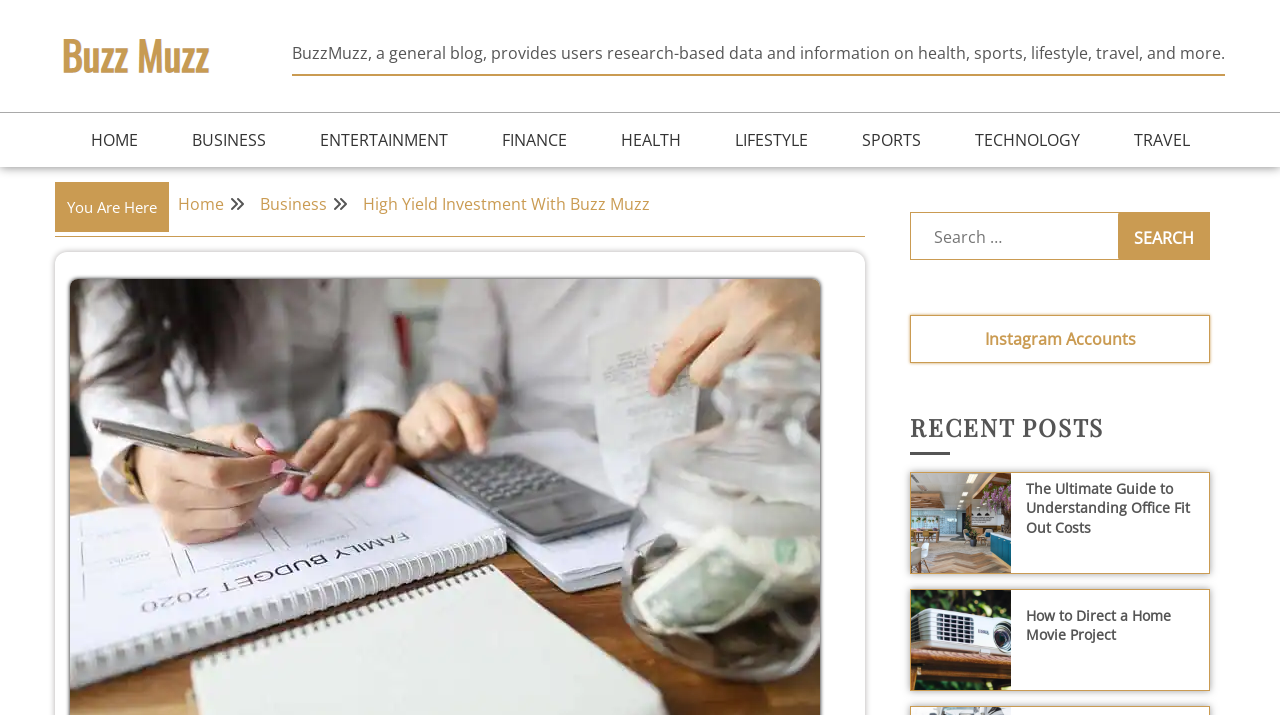Please identify the bounding box coordinates of the clickable area that will allow you to execute the instruction: "Search for something".

[0.711, 0.297, 0.945, 0.364]